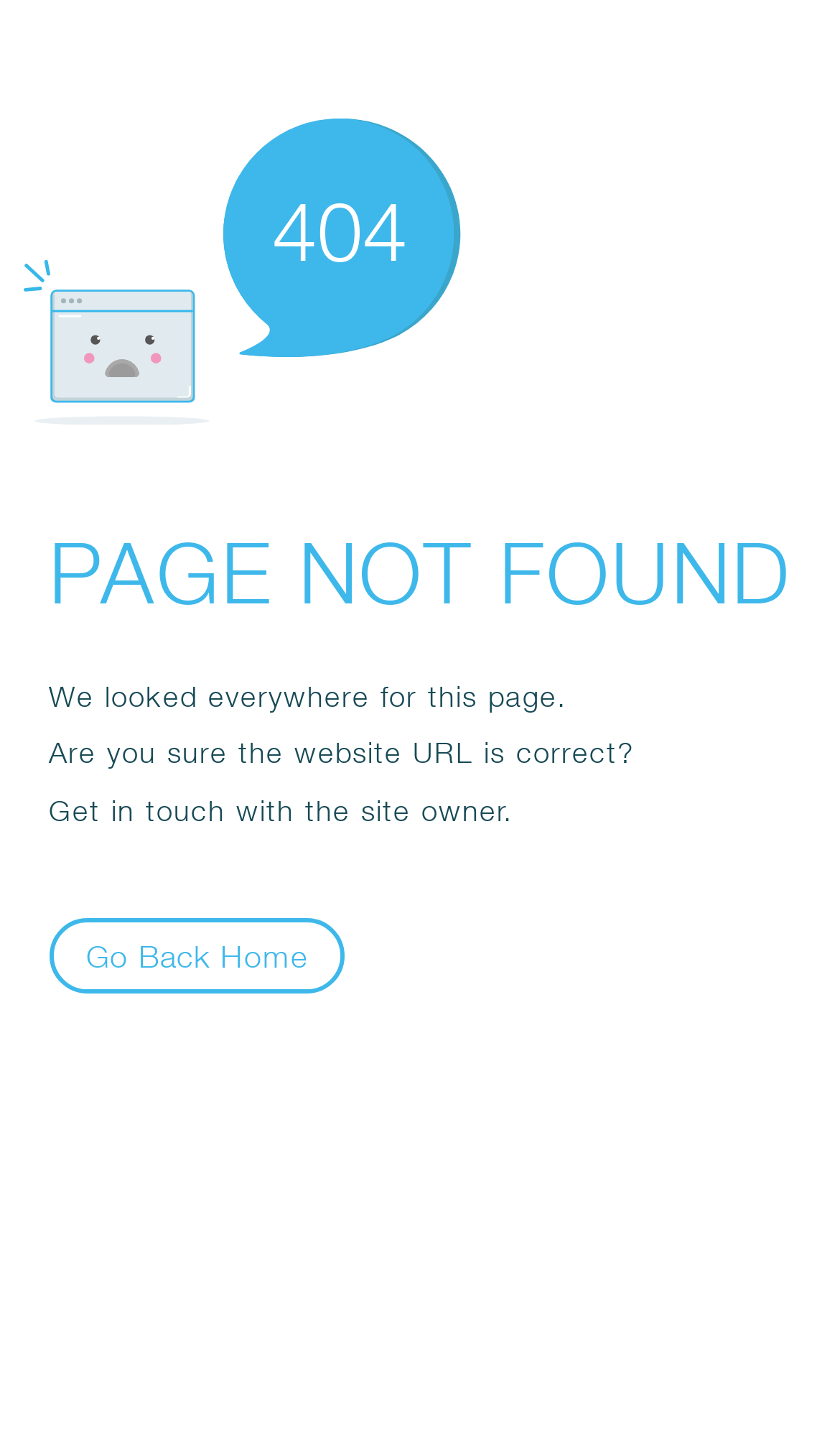Please provide a detailed answer to the question below by examining the image:
What is the error code displayed?

The error code is displayed as a static text '404' within the SvgRoot element, which is a prominent element on the webpage, indicating that the page is not found.